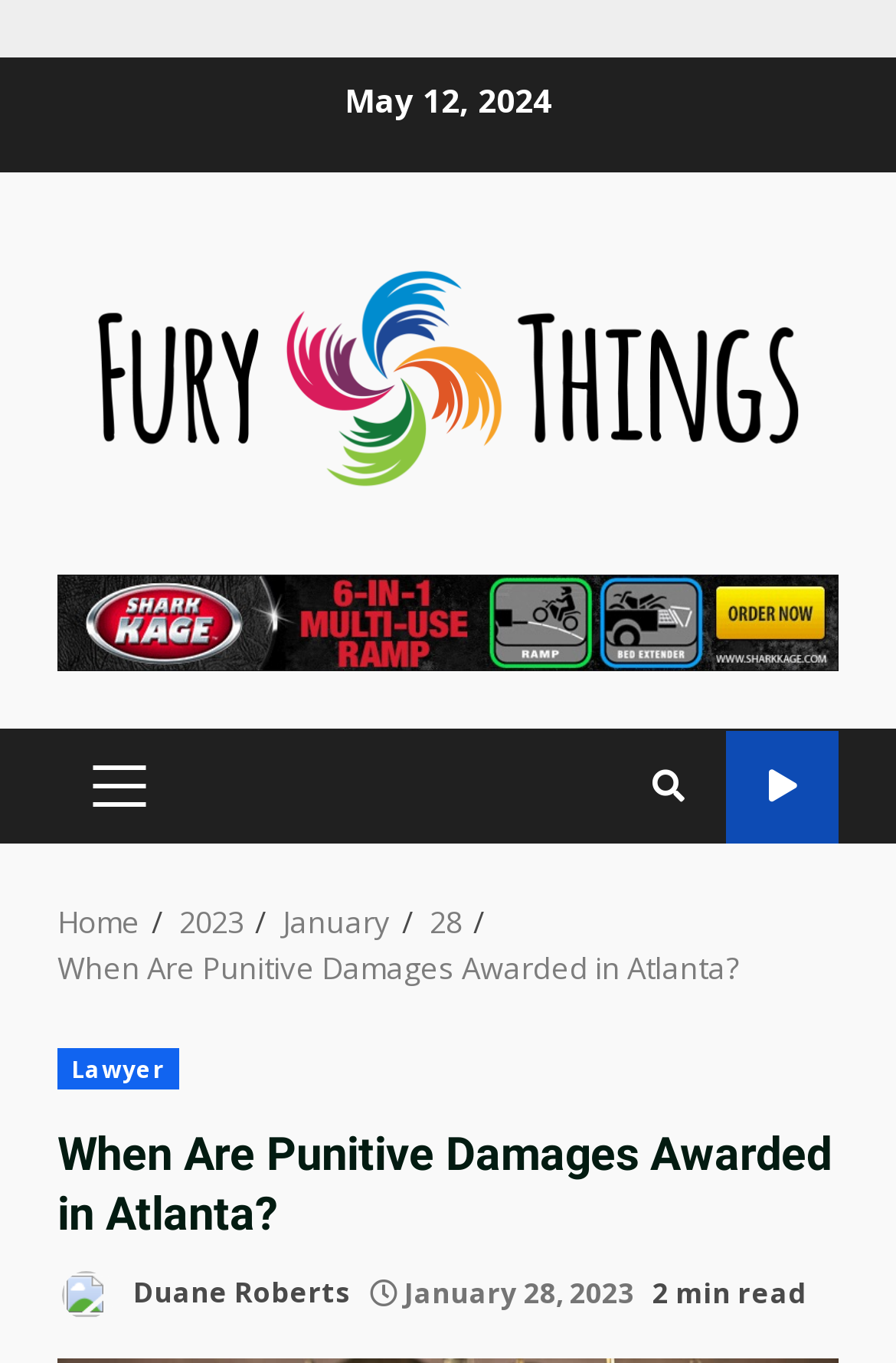Specify the bounding box coordinates of the element's region that should be clicked to achieve the following instruction: "watch online". The bounding box coordinates consist of four float numbers between 0 and 1, in the format [left, top, right, bottom].

[0.81, 0.536, 0.936, 0.618]